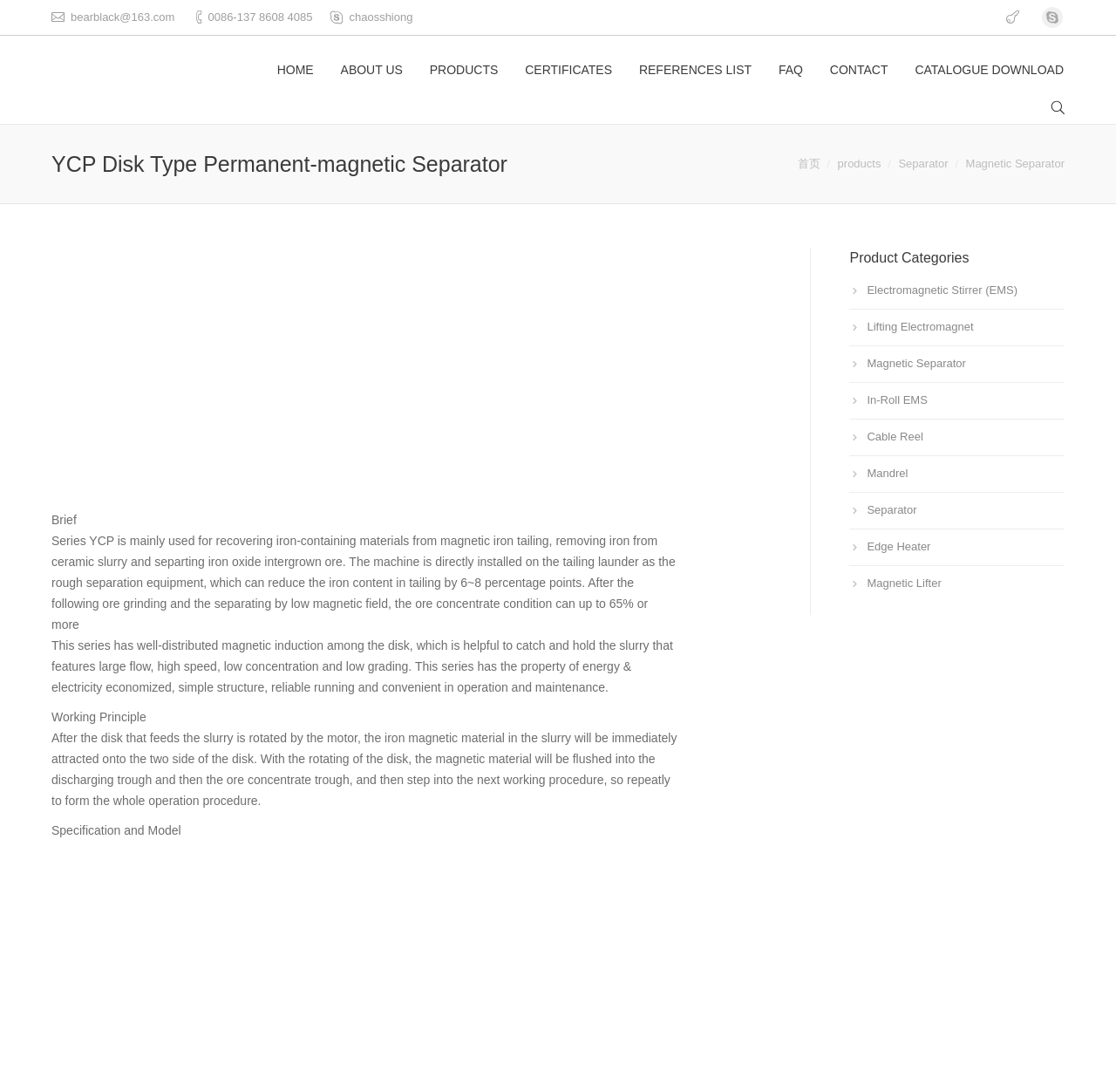How many links are there in the navigation menu? Based on the image, give a response in one word or a short phrase.

9